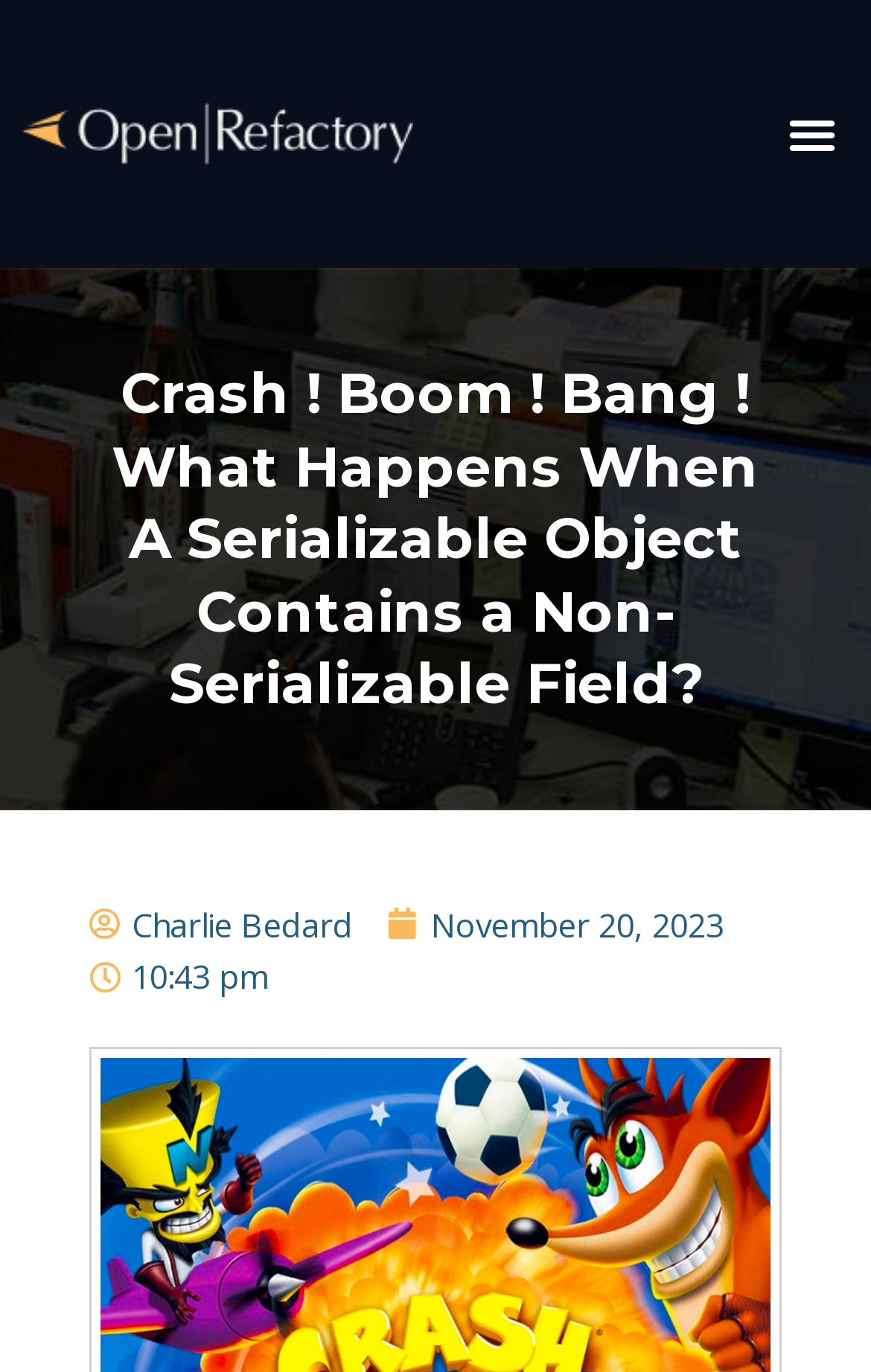Provide your answer in a single word or phrase: 
What is the purpose of the button?

Menu Toggle